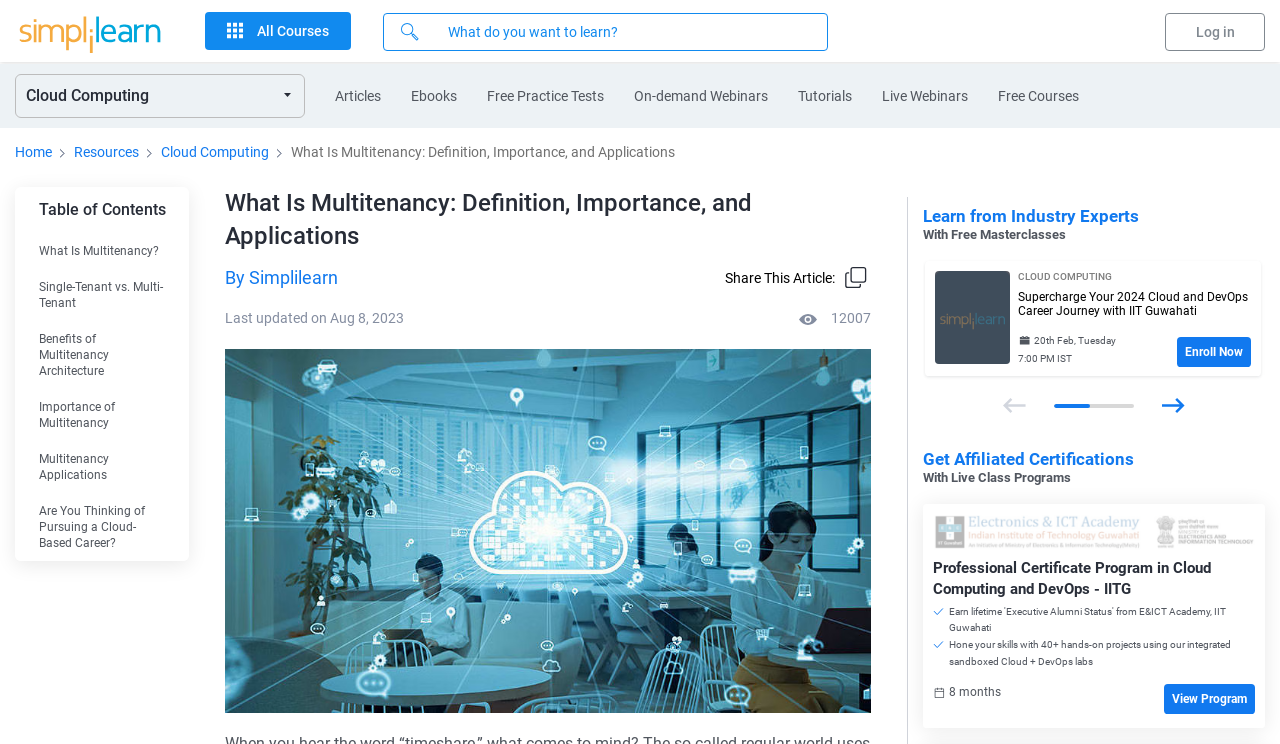What is the topic of the article?
Give a single word or phrase answer based on the content of the image.

Multitenancy